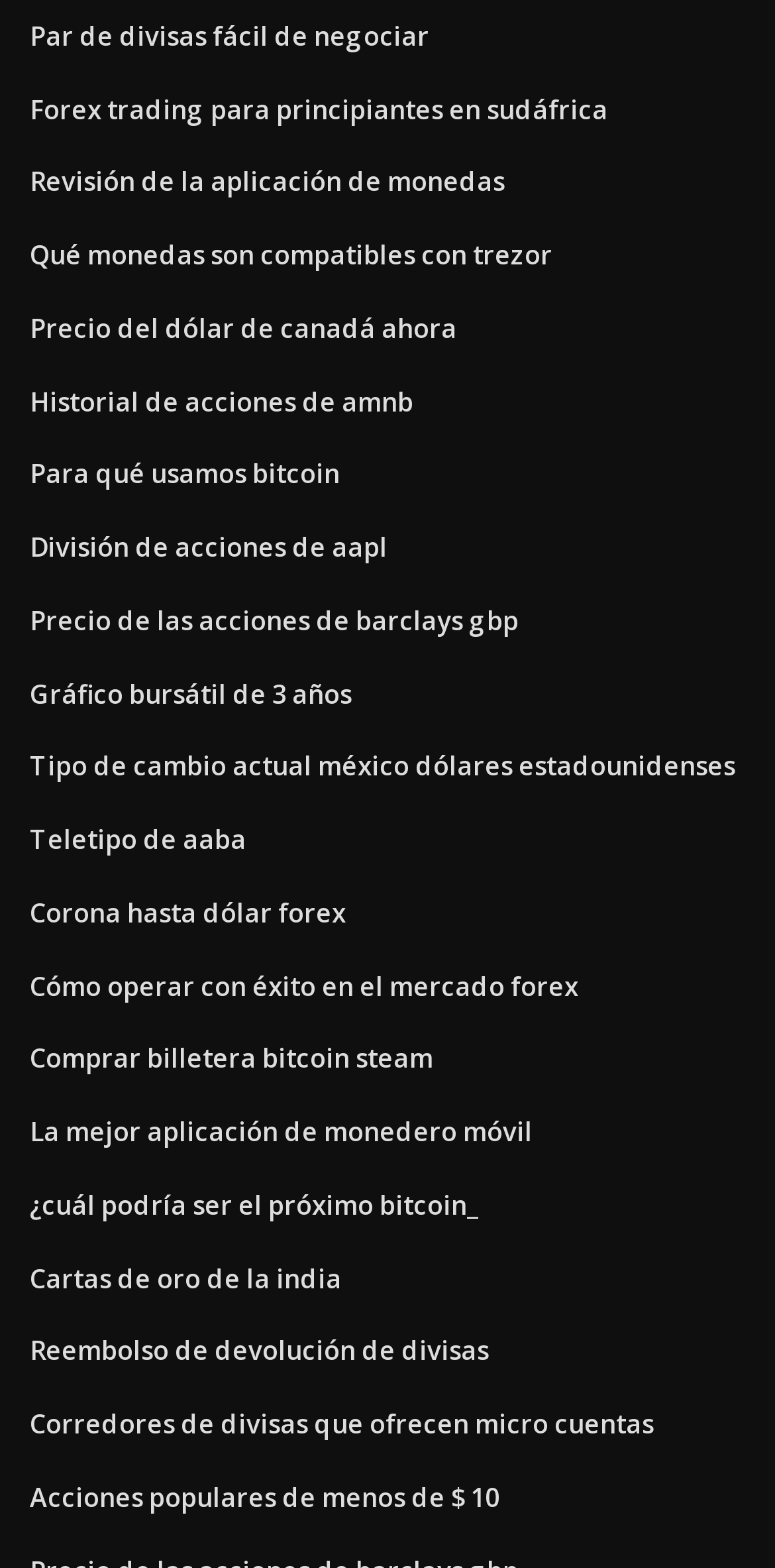Please find the bounding box coordinates in the format (top-left x, top-left y, bottom-right x, bottom-right y) for the given element description. Ensure the coordinates are floating point numbers between 0 and 1. Description: Para qué usamos bitcoin

[0.038, 0.291, 0.438, 0.314]